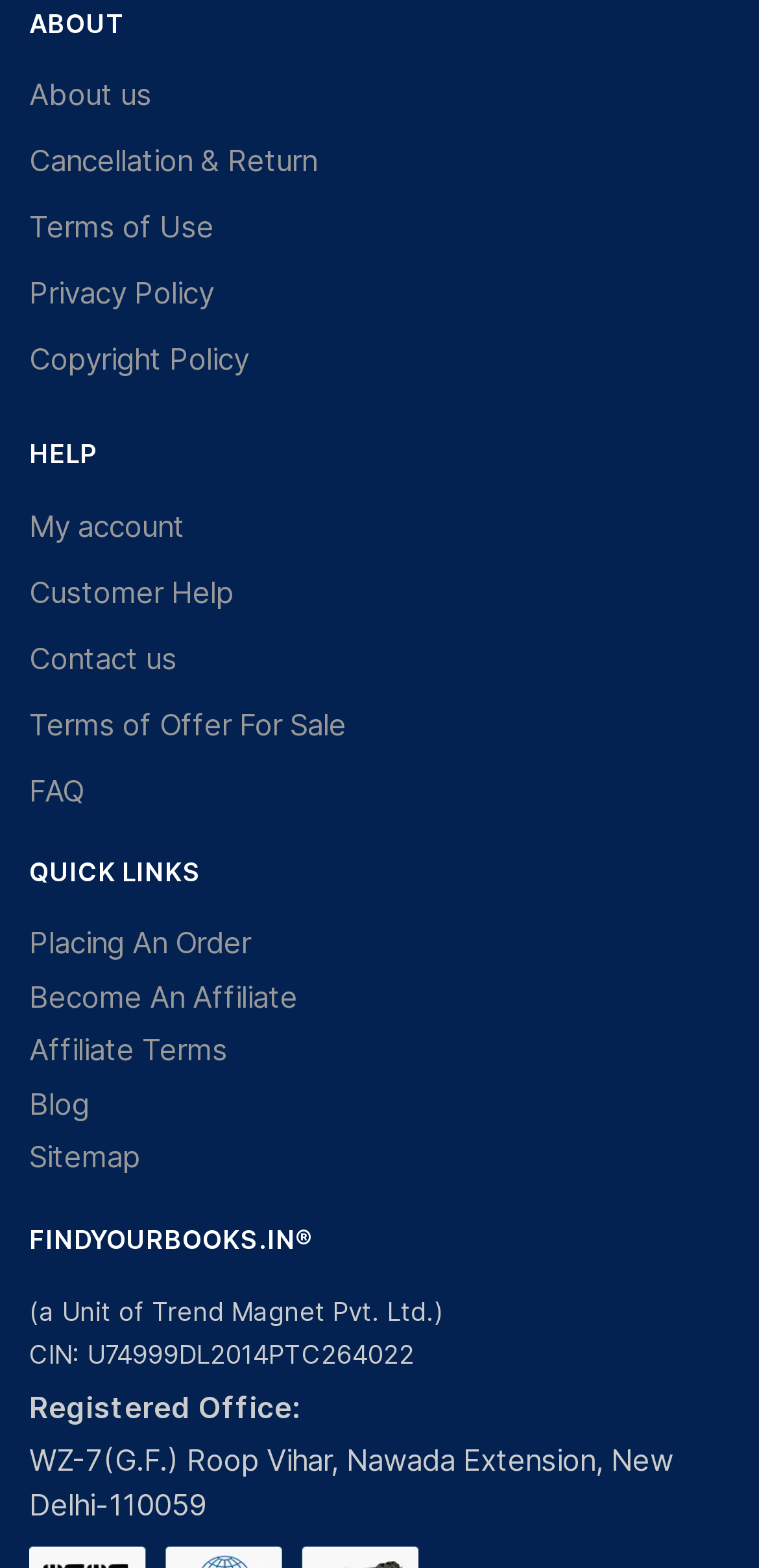Identify the bounding box coordinates of the clickable region necessary to fulfill the following instruction: "access my account". The bounding box coordinates should be four float numbers between 0 and 1, i.e., [left, top, right, bottom].

[0.038, 0.322, 0.244, 0.35]